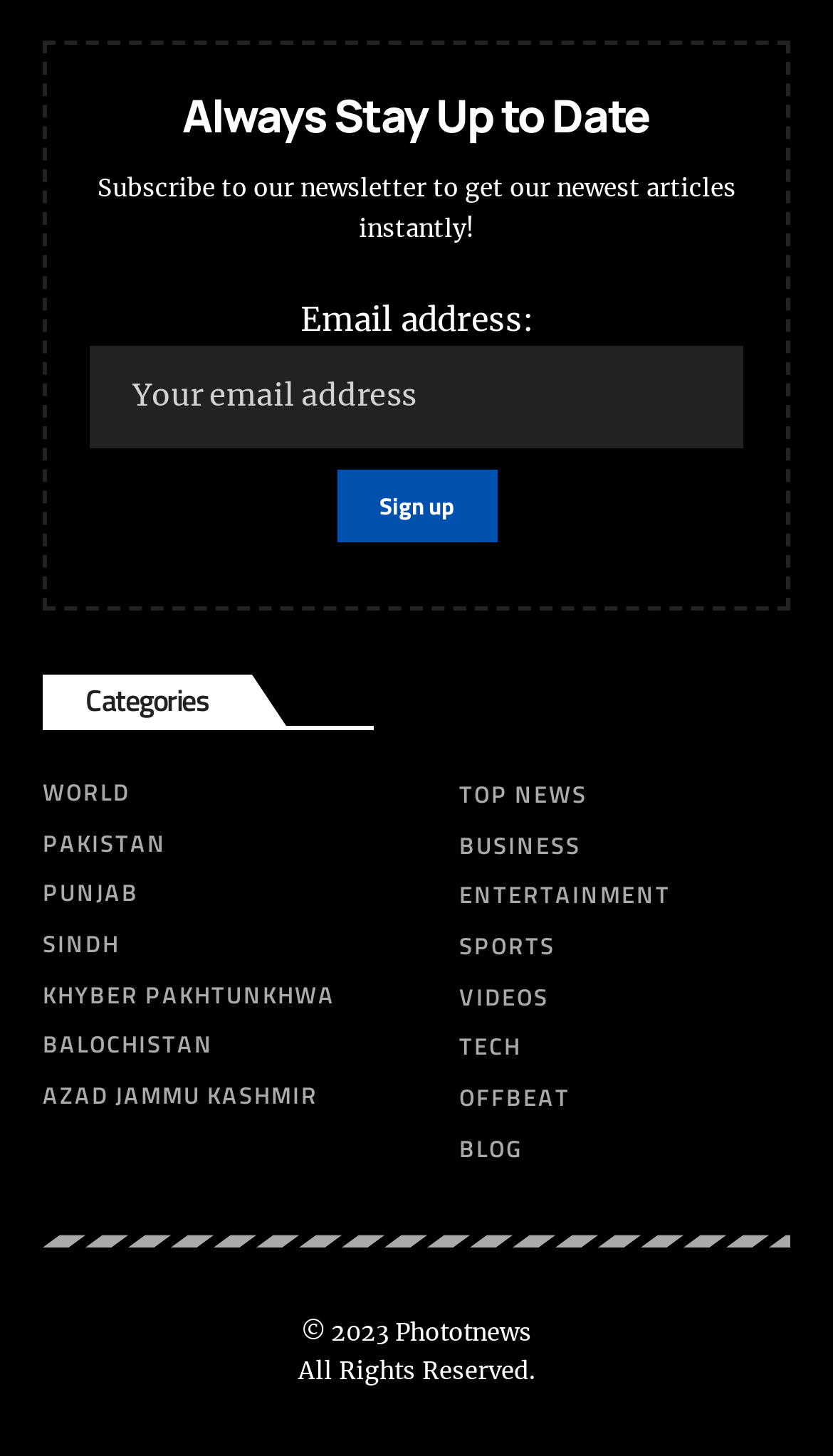What is the name of the website?
Can you provide an in-depth and detailed response to the question?

The name of the website can be inferred from the static text '© 2023 Phototnews' located at the bottom of the webpage.